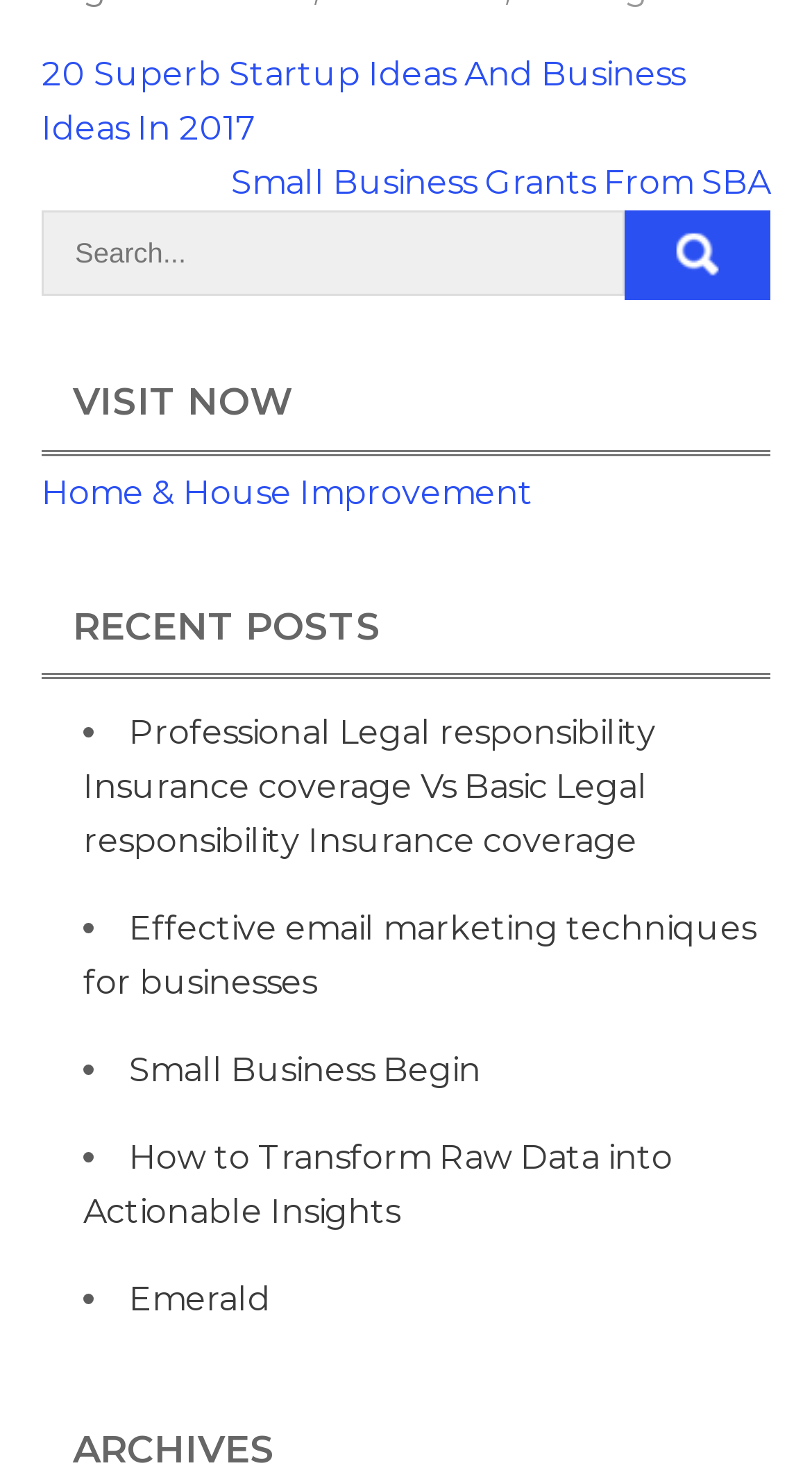Determine the bounding box coordinates of the area to click in order to meet this instruction: "Click on the 'Small Business Begin' link".

[0.159, 0.716, 0.592, 0.743]